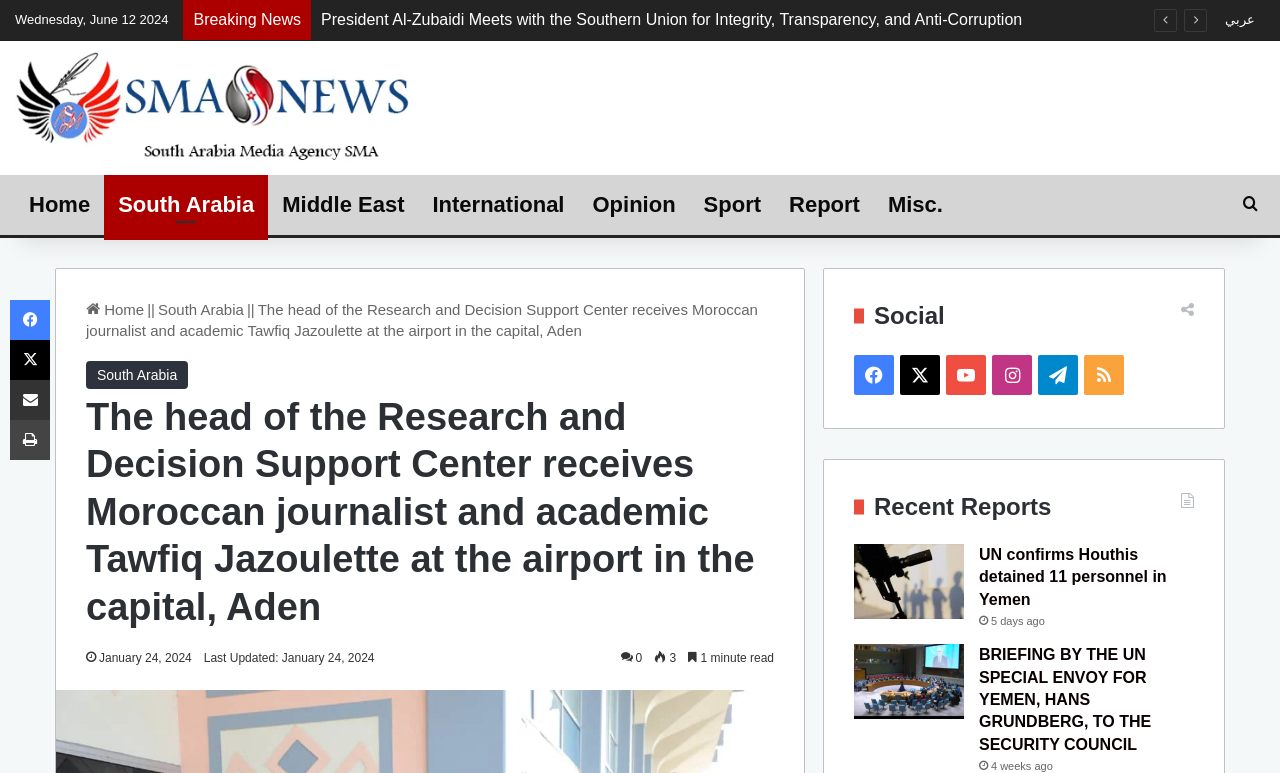Determine the bounding box coordinates of the clickable region to follow the instruction: "Click on Breaking News".

[0.151, 0.014, 0.235, 0.036]